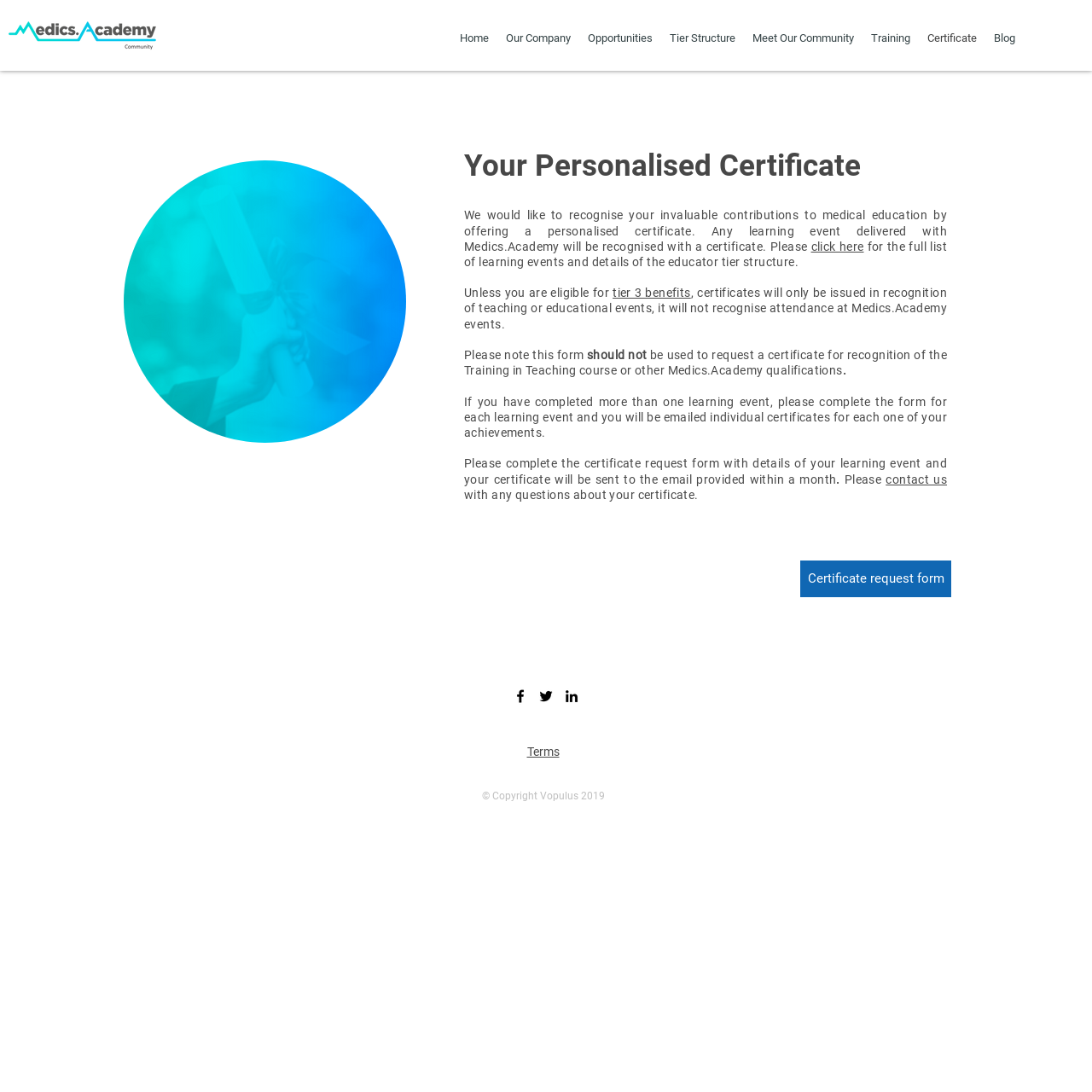Using the provided element description, identify the bounding box coordinates as (top-left x, top-left y, bottom-right x, bottom-right y). Ensure all values are between 0 and 1. Description: Panama's Medical Cannabis Industry Grows

None